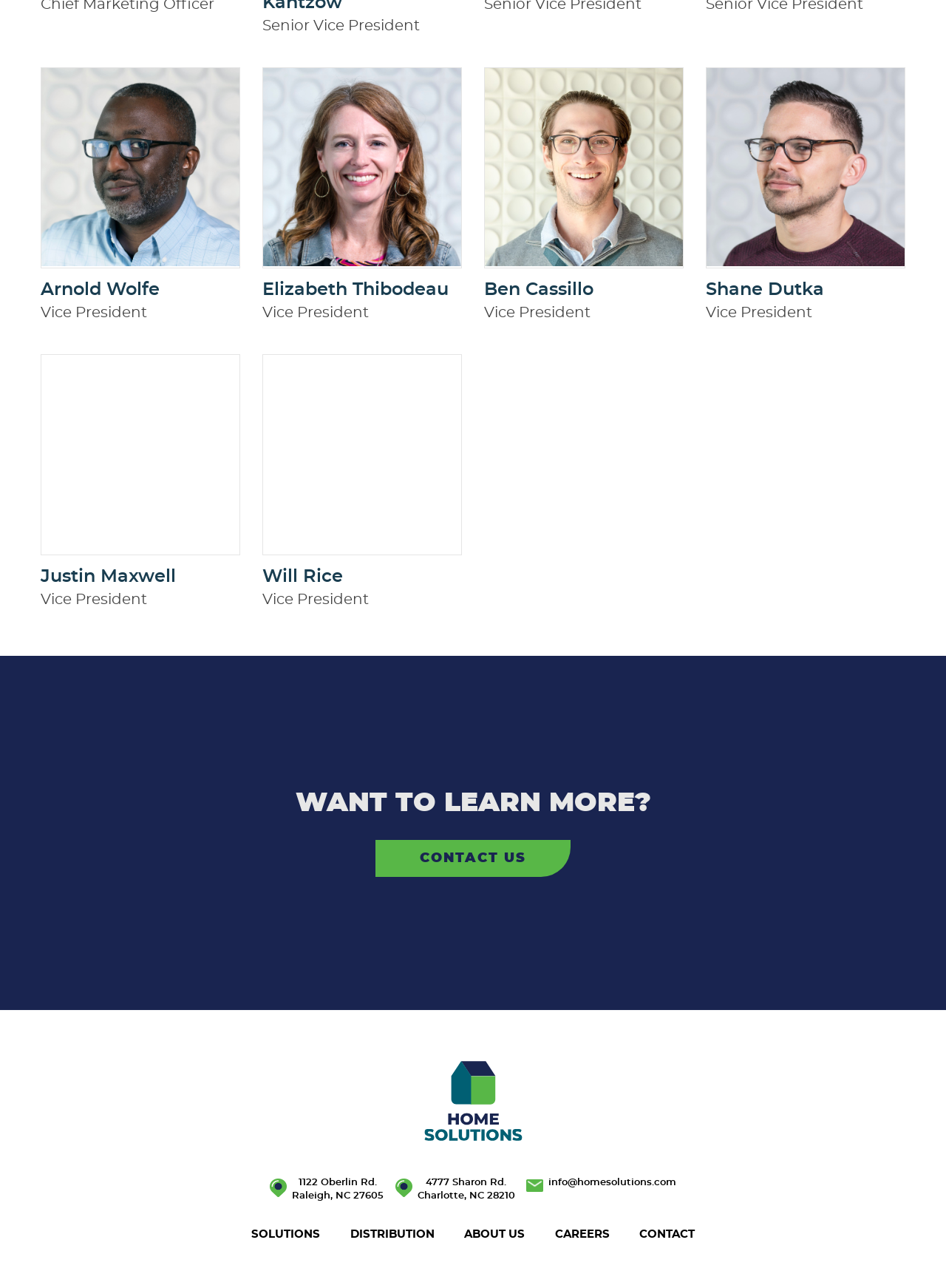Please identify the bounding box coordinates of the area that needs to be clicked to follow this instruction: "click CONTACT US".

[0.397, 0.652, 0.603, 0.681]